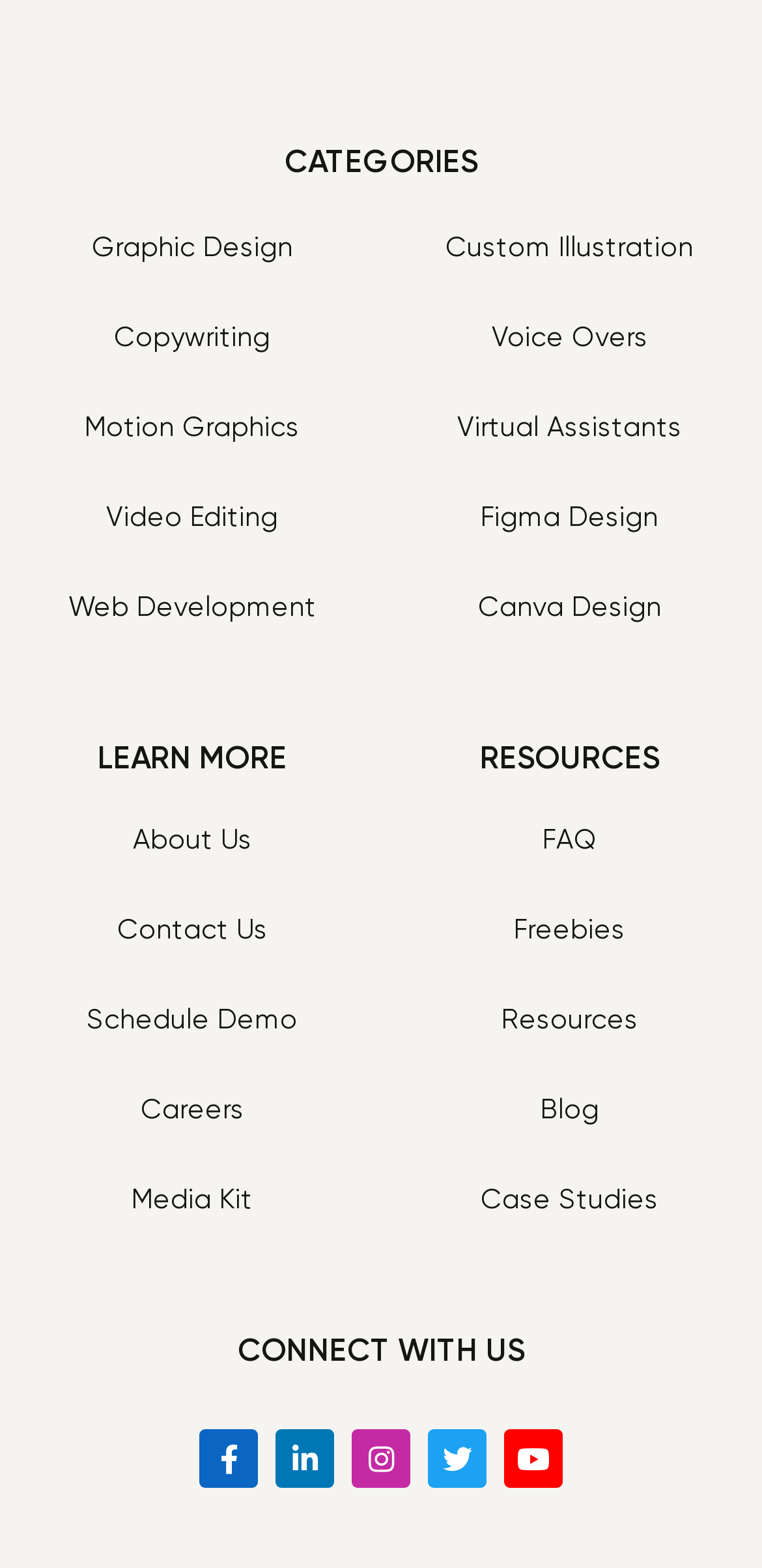What is the second link under 'CATEGORIES'?
Please respond to the question thoroughly and include all relevant details.

I looked at the links under the 'CATEGORIES' heading and found that the second one is 'Copywriting', which is listed below 'Graphic Design'.